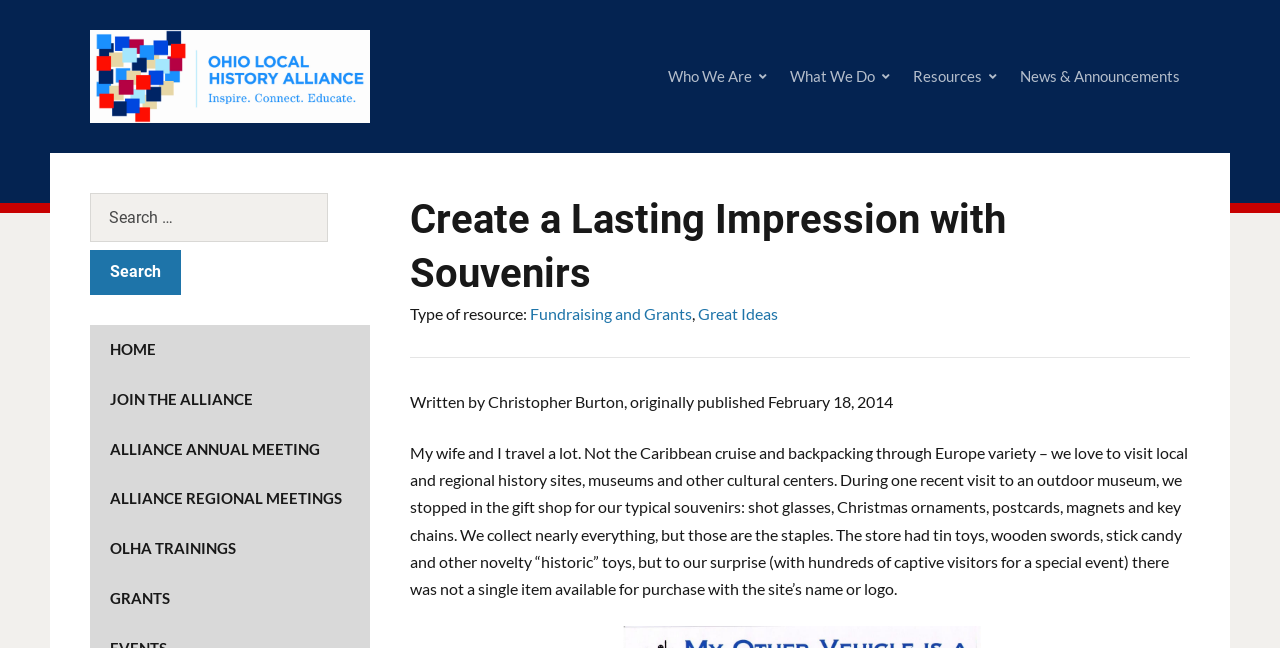What type of resource is mentioned in the article?
Based on the visual content, answer with a single word or a brief phrase.

Fundraising and Grants, Great Ideas